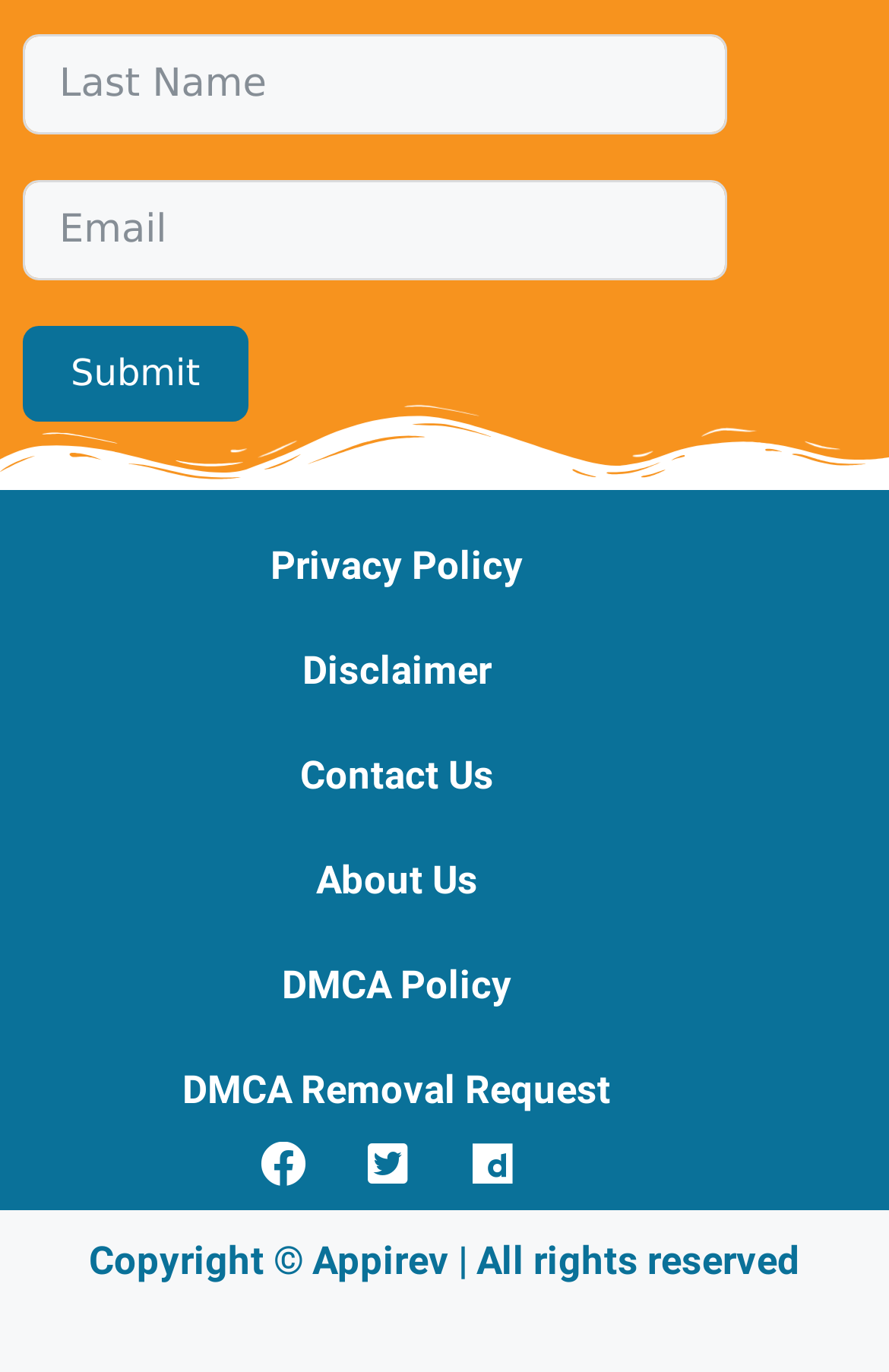Can you provide the bounding box coordinates for the element that should be clicked to implement the instruction: "Enter email"?

[0.026, 0.131, 0.818, 0.204]